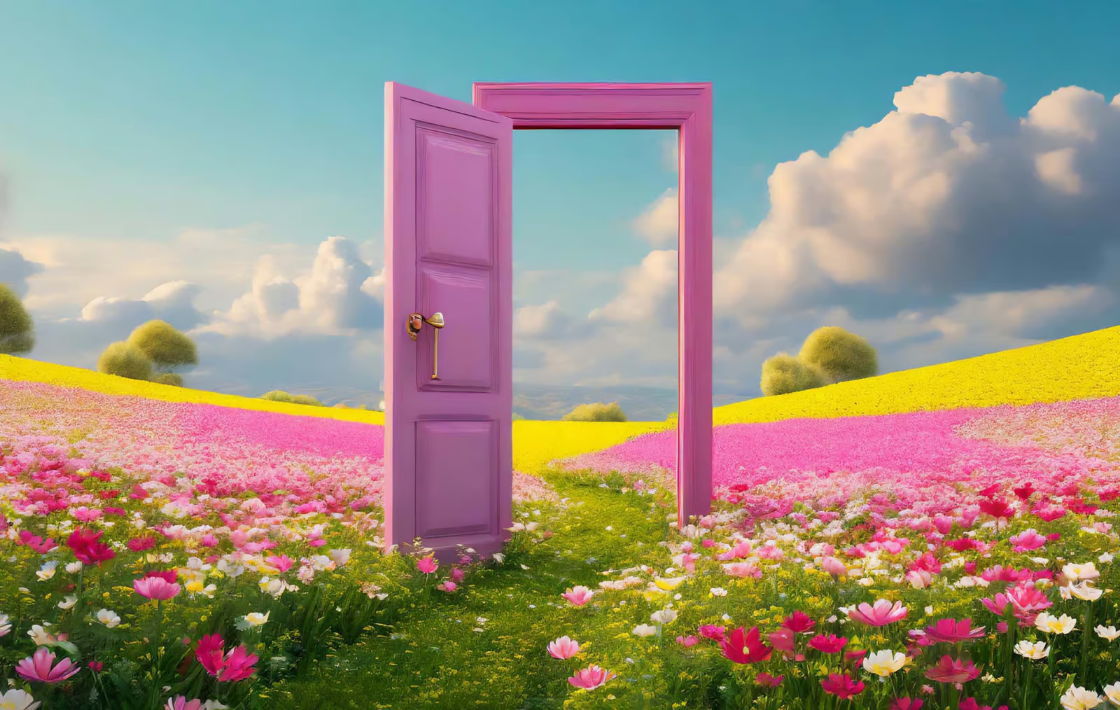Generate an elaborate caption that covers all aspects of the image.

The image captures a vibrant and surreal landscape dominated by a standing open pink door, which appears to invite the viewer into a colorful meadow. This enchanting scene is adorned with a rich tapestry of wildflowers in shades of pink, white, and yellow, spreading across the ground beneath a bright blue sky punctuated by fluffy white clouds. The meadow's gentle slopes are dotted with lush greenery, enhancing the dreamlike quality of the terrain. This composition evokes a sense of whimsy and wonder, symbolizing a "customer-first" marketing vision intertwined with nature's beauty, suggesting a journey filled with creativity and boundless possibilities.